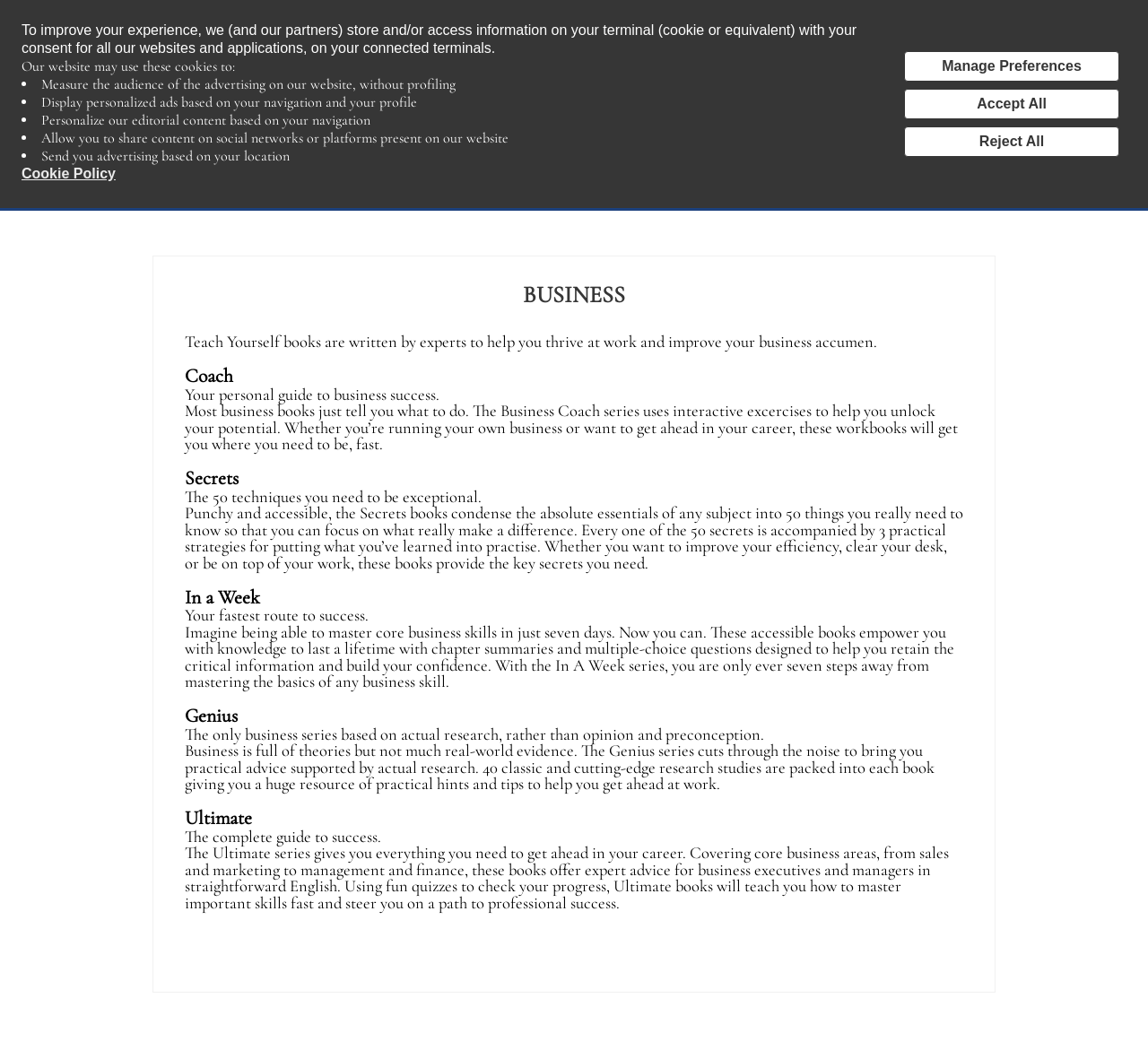Provide an in-depth caption for the webpage.

This webpage is about Teach Yourself, a business section of Hachette UK. At the top, there is a cookie consent banner that explains how the website uses cookies and provides options to manage preferences, accept all, or reject all. Below the banner, there are social media links and a search bar with a magnifying glass icon.

The main content is divided into sections, starting with a heading that reads "BUSINESS". Below this heading, there are four sections: Coach, Secrets, In a Week, and Genius. Each section has a heading, a brief description, and a longer paragraph explaining the series.

The Coach section is about interactive exercises to help unlock business potential. The Secrets section provides 50 techniques to be exceptional in a particular field. The In a Week section offers books that empower readers to master core business skills in just seven days. The Genius section is based on actual research, providing practical advice supported by evidence.

To the left of the main content, there are links to other sections of the website, including IMPRINTS, ABOUT US, AUTHORS & BRANDS, and CONTACT US.